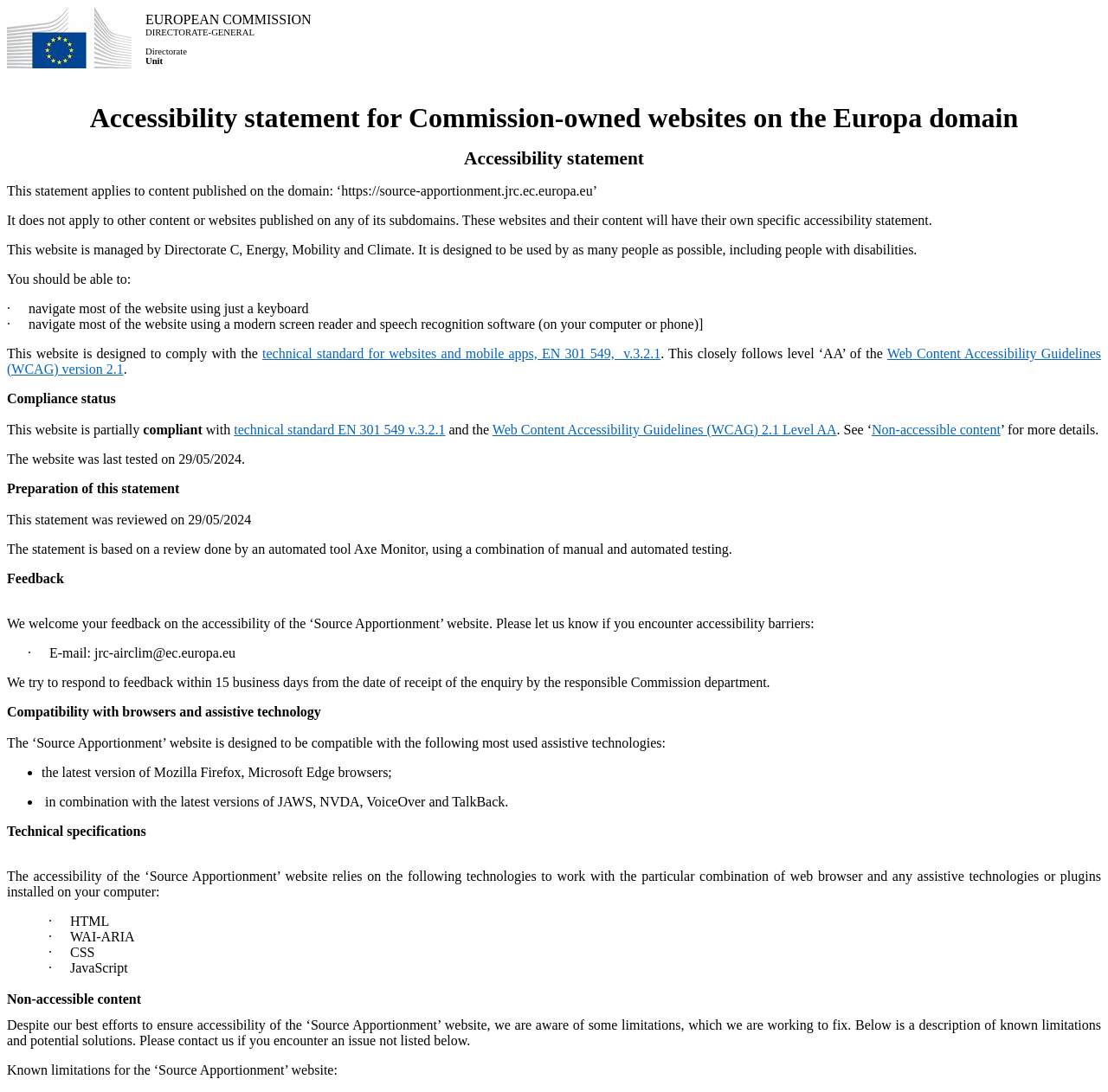Reply to the question with a brief word or phrase: What is the email address for feedback on accessibility?

jrc-airclim@ec.europa.eu